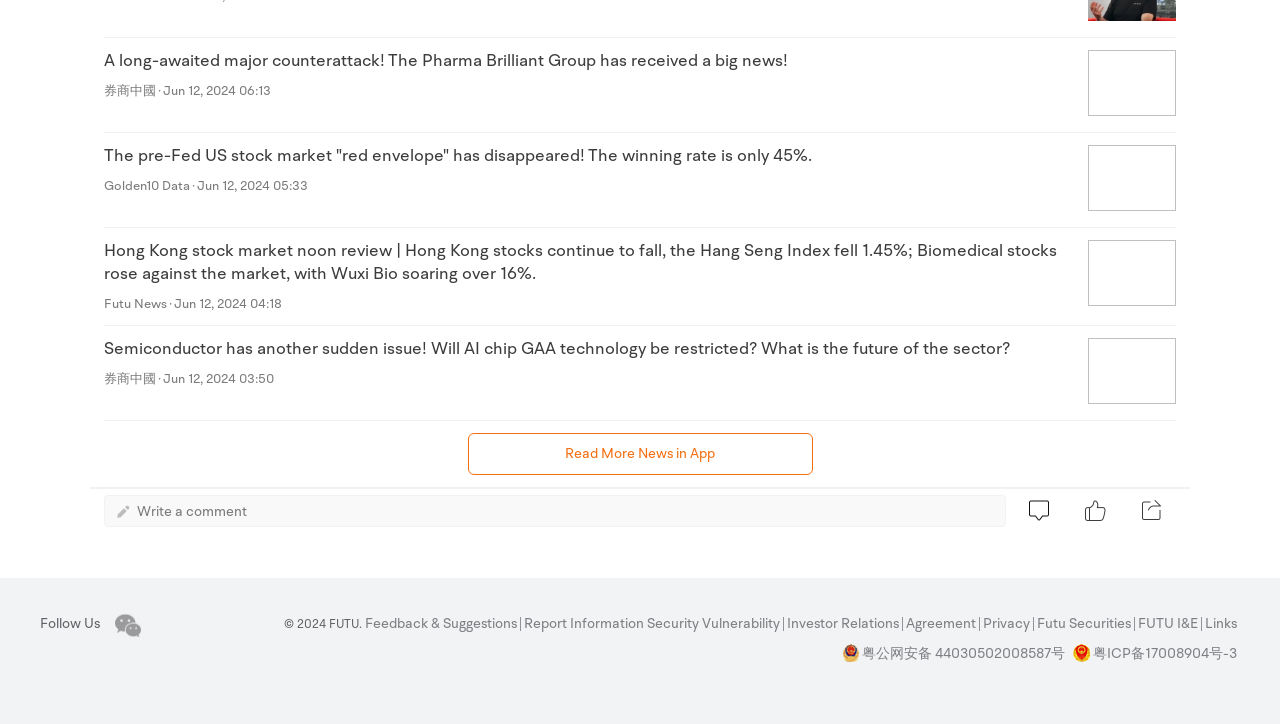What is the current state of the Hong Kong stock market?
Please respond to the question with a detailed and informative answer.

The third news article mentions 'Hong Kong stocks continue to fall, the Hang Seng Index fell 1.45%', which indicates that the current state of the Hong Kong stock market is falling.